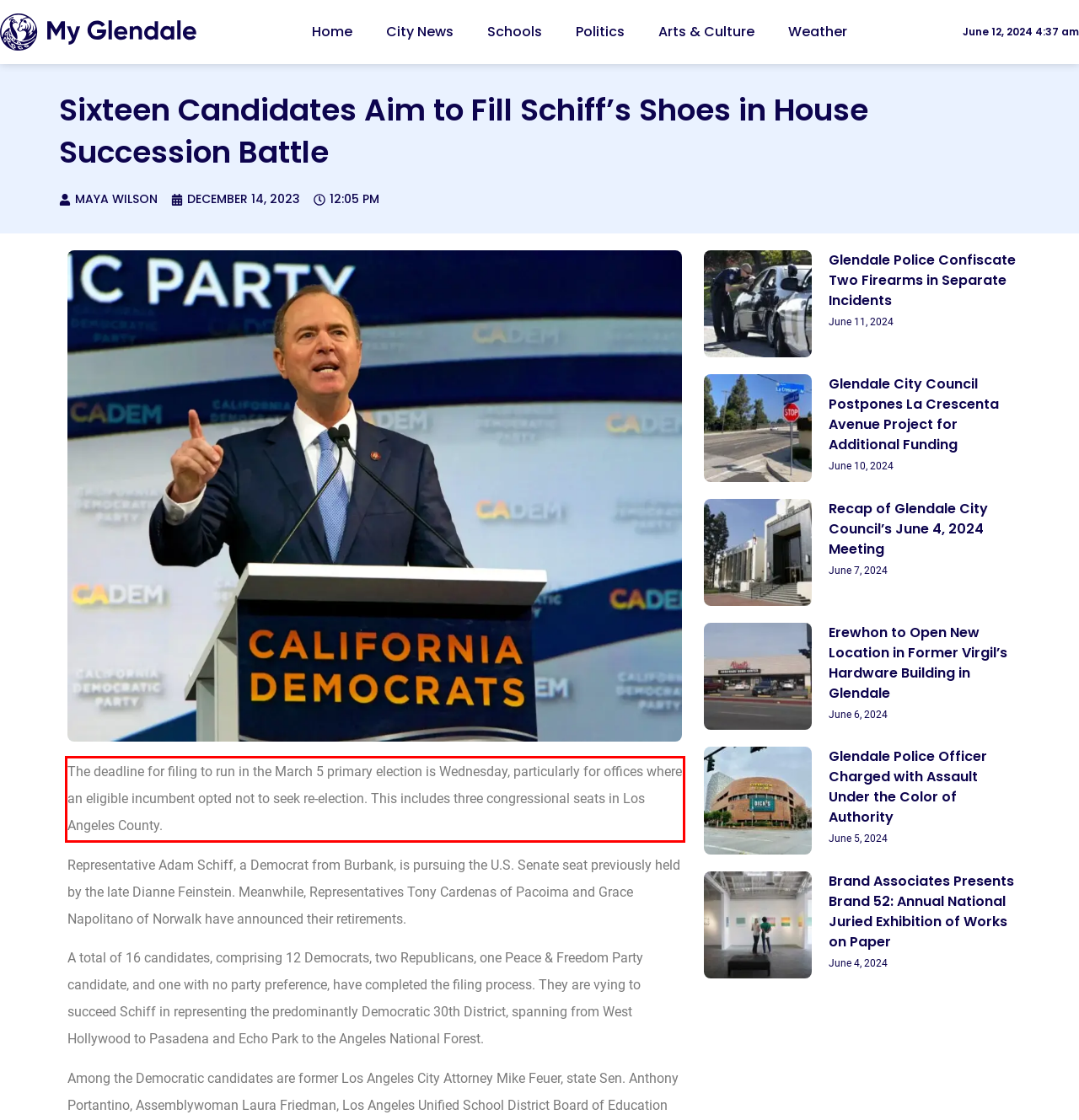Please extract the text content from the UI element enclosed by the red rectangle in the screenshot.

The deadline for filing to run in the March 5 primary election is Wednesday, particularly for offices where an eligible incumbent opted not to seek re-election. This includes three congressional seats in Los Angeles County.